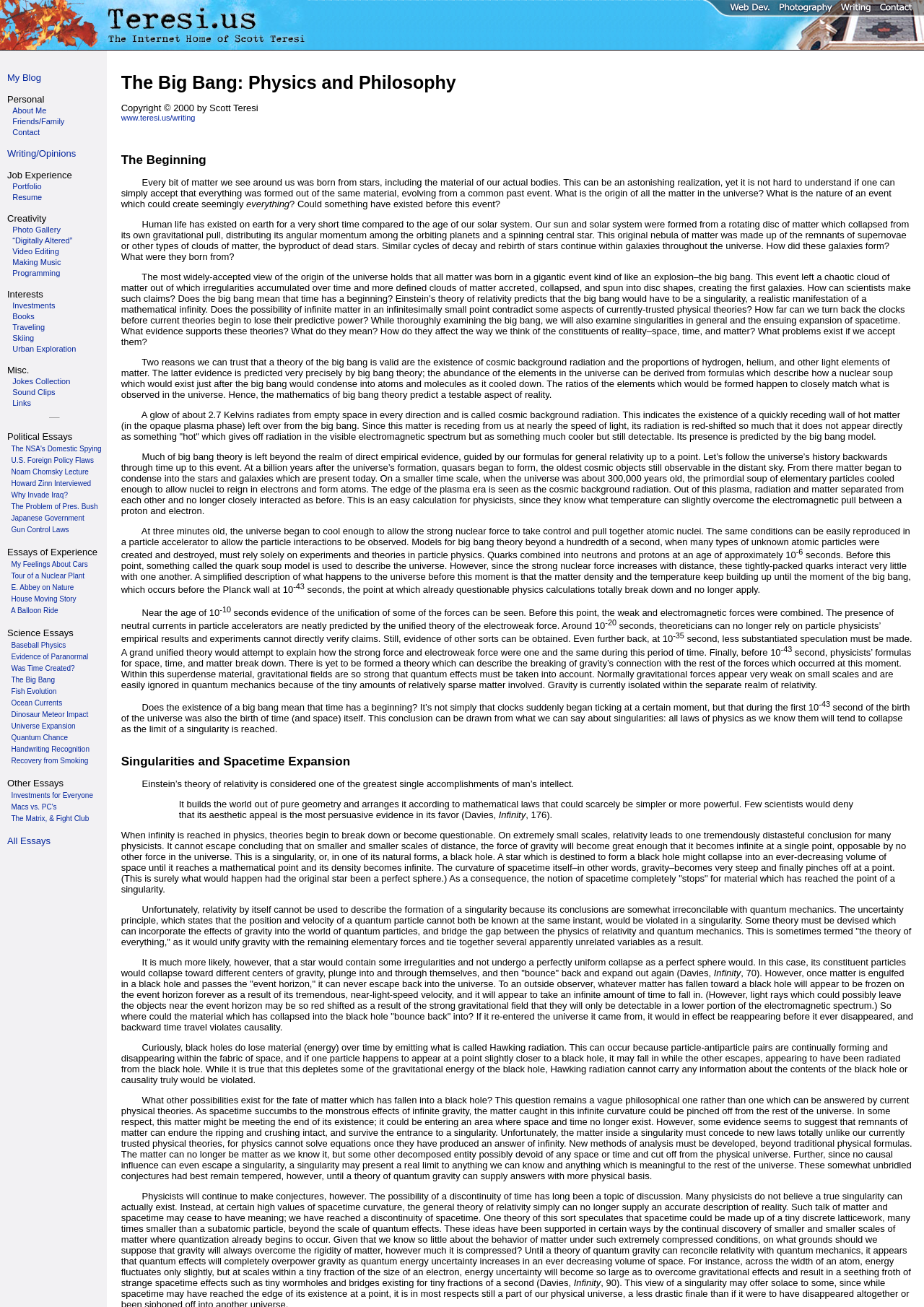Indicate the bounding box coordinates of the clickable region to achieve the following instruction: "go to my blog."

[0.008, 0.055, 0.045, 0.064]